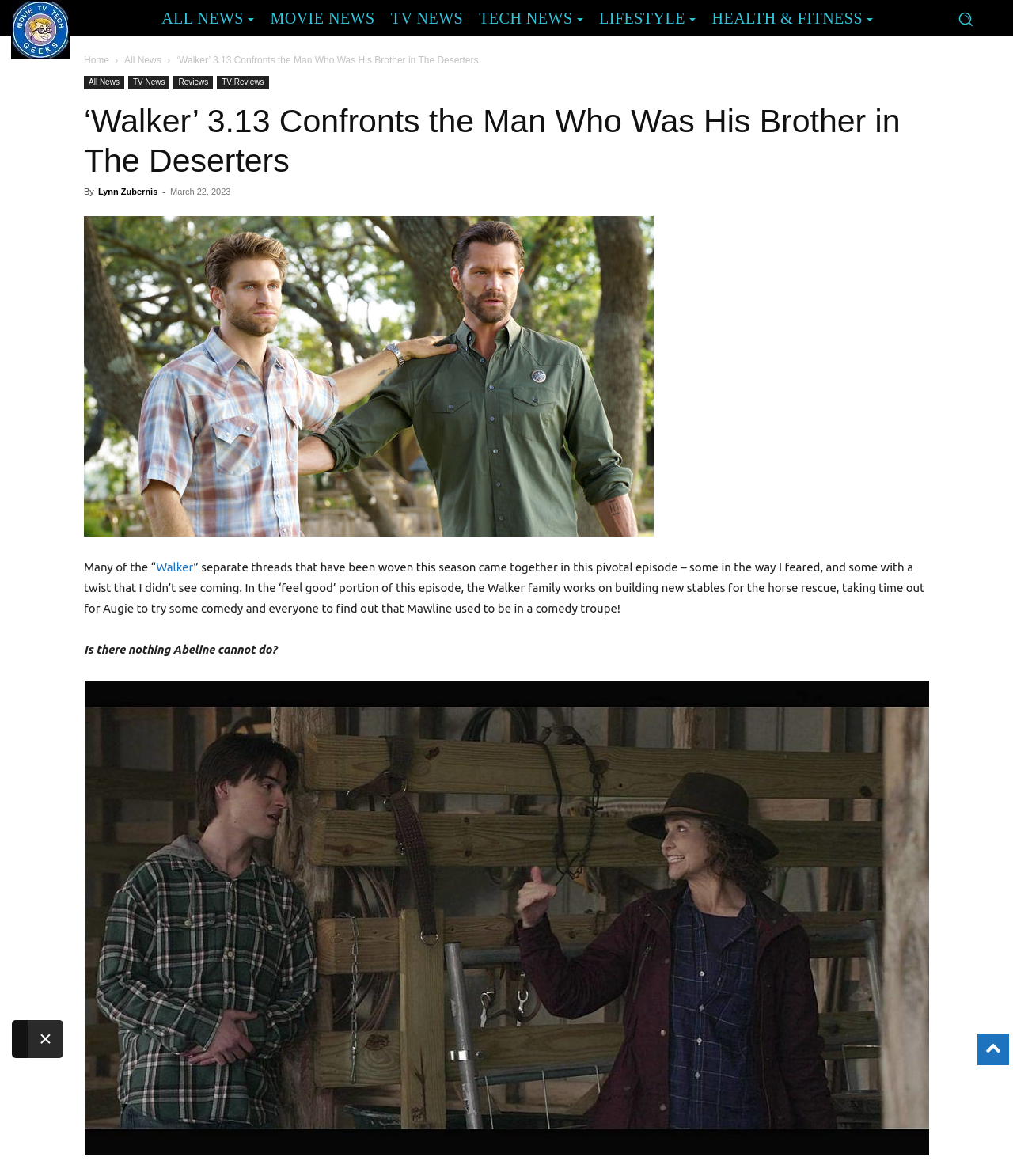Given the description Lynn Zubernis, predict the bounding box coordinates of the UI element. Ensure the coordinates are in the format (top-left x, top-left y, bottom-right x, bottom-right y) and all values are between 0 and 1.

[0.097, 0.159, 0.156, 0.167]